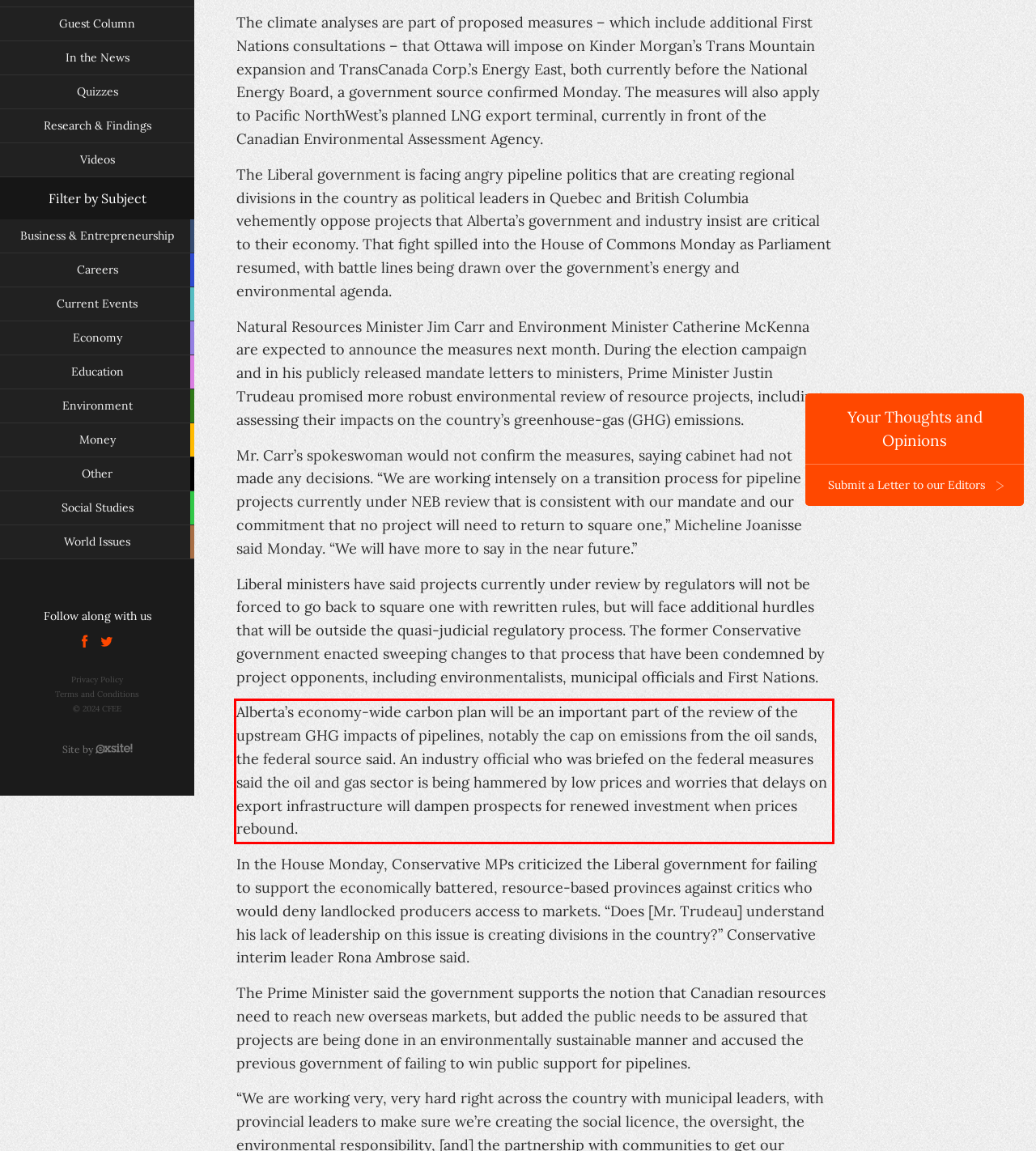Given a screenshot of a webpage containing a red bounding box, perform OCR on the text within this red bounding box and provide the text content.

Alberta’s economy-wide carbon plan will be an important part of the review of the upstream GHG impacts of pipelines, notably the cap on emissions from the oil sands, the federal source said. An industry official who was briefed on the federal measures said the oil and gas sector is being hammered by low prices and worries that delays on export infrastructure will dampen prospects for renewed investment when prices rebound.